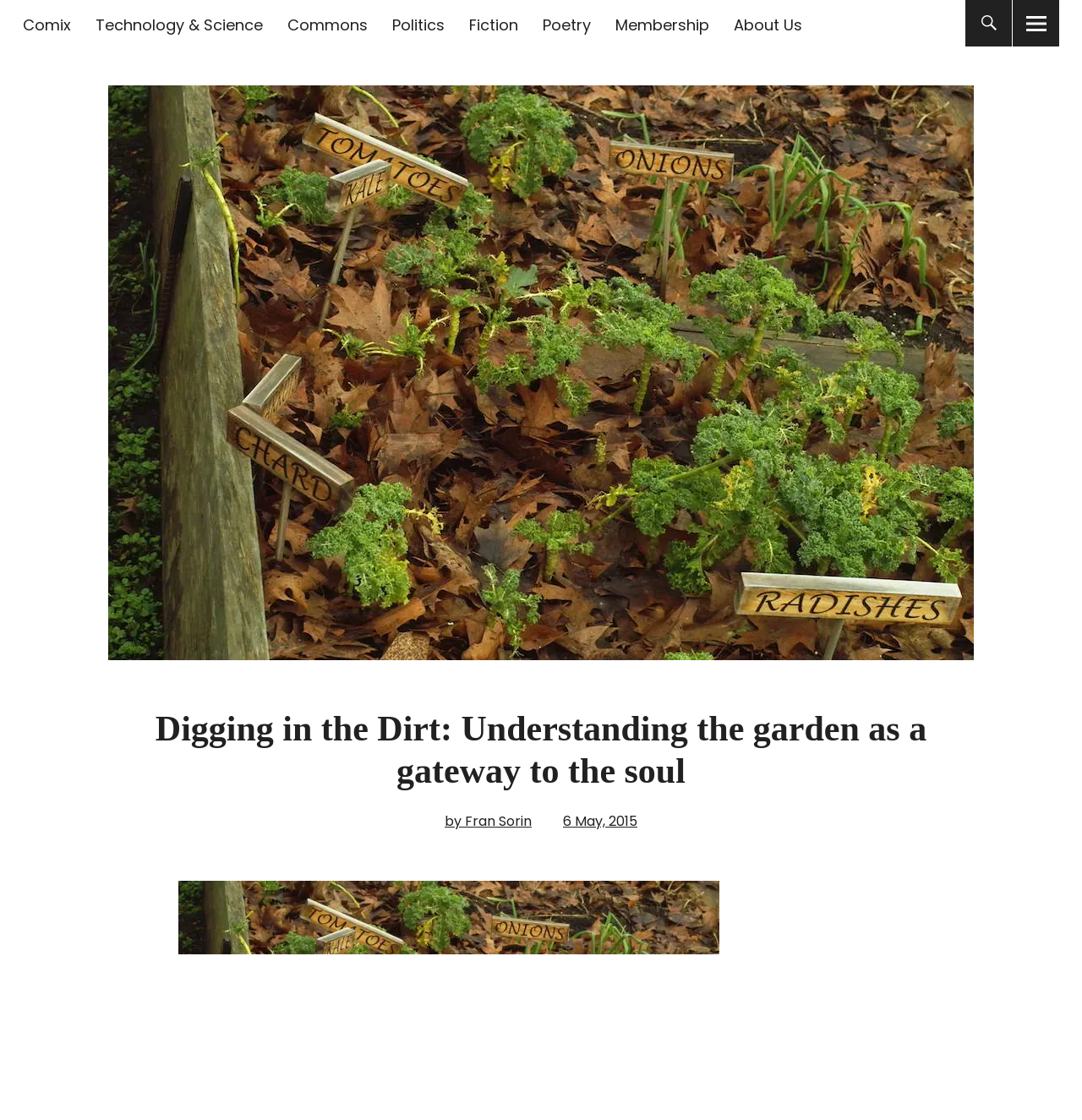How many buttons are available in the top-right corner?
Based on the screenshot, respond with a single word or phrase.

3